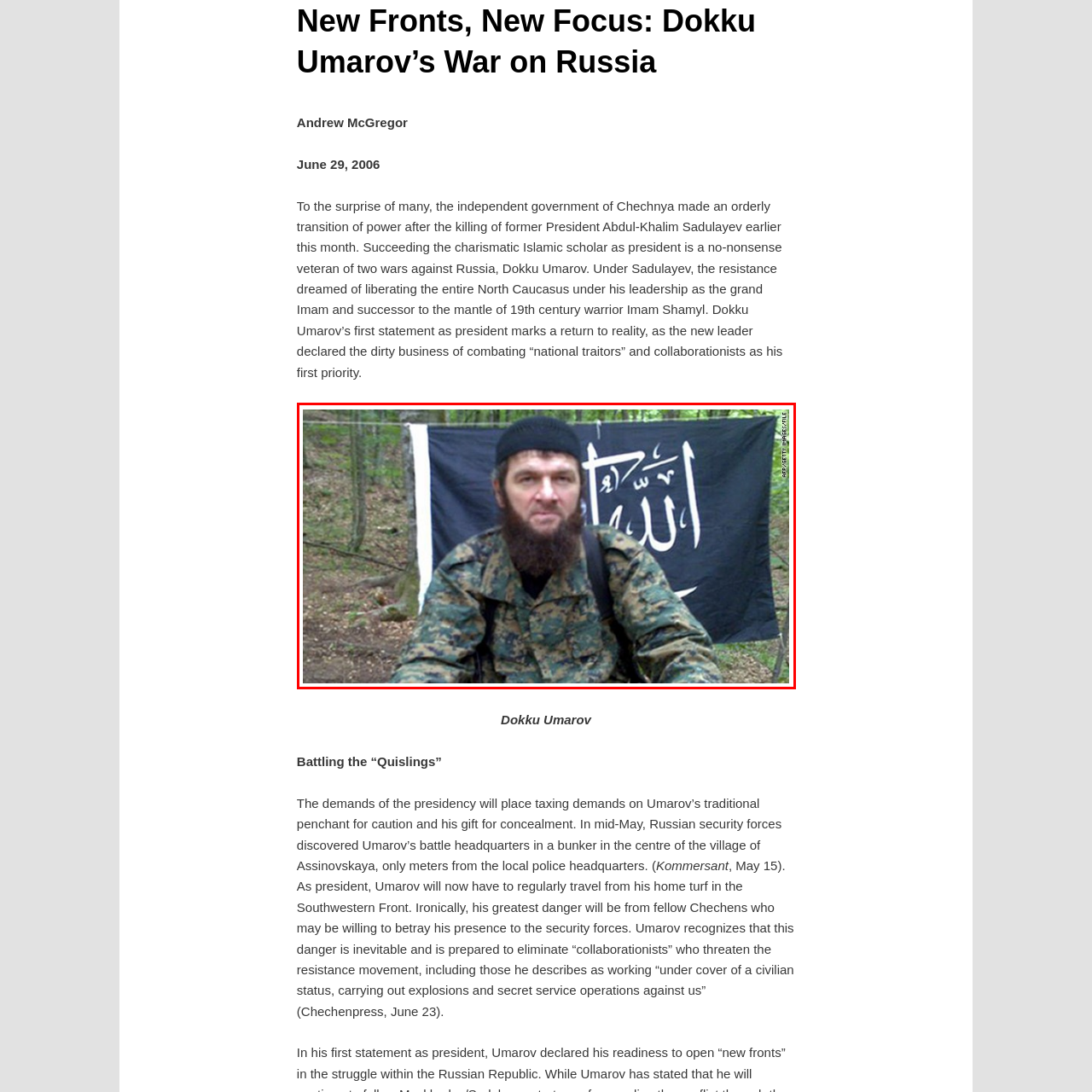Focus on the image confined within the red boundary and provide a single word or phrase in response to the question:
What is the expression on Dokku Umarov's face in the image?

Serious